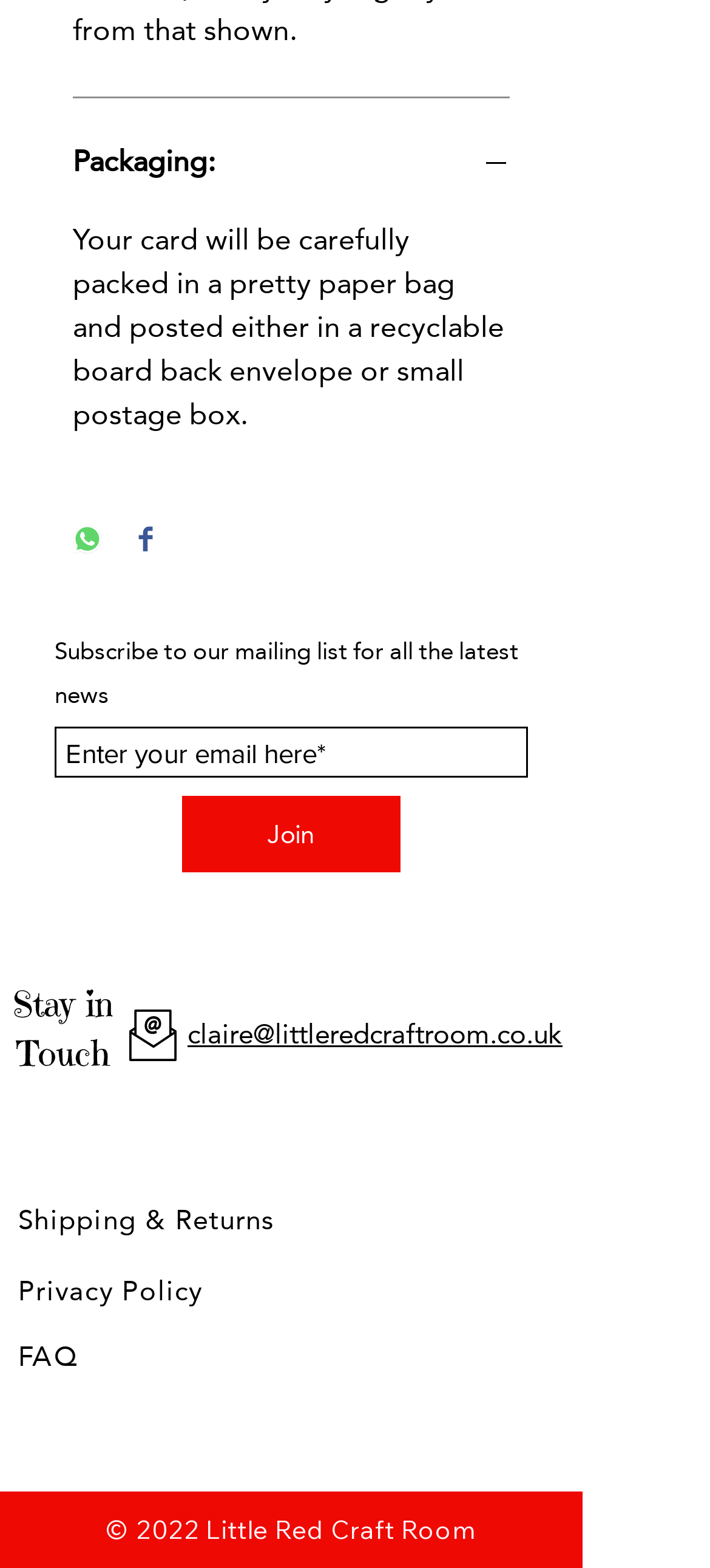How can users share the webpage on social media?
Please interpret the details in the image and answer the question thoroughly.

The webpage has buttons for 'Share on WhatsApp' and 'Share on Facebook', which suggests that users can share the webpage on these social media platforms.